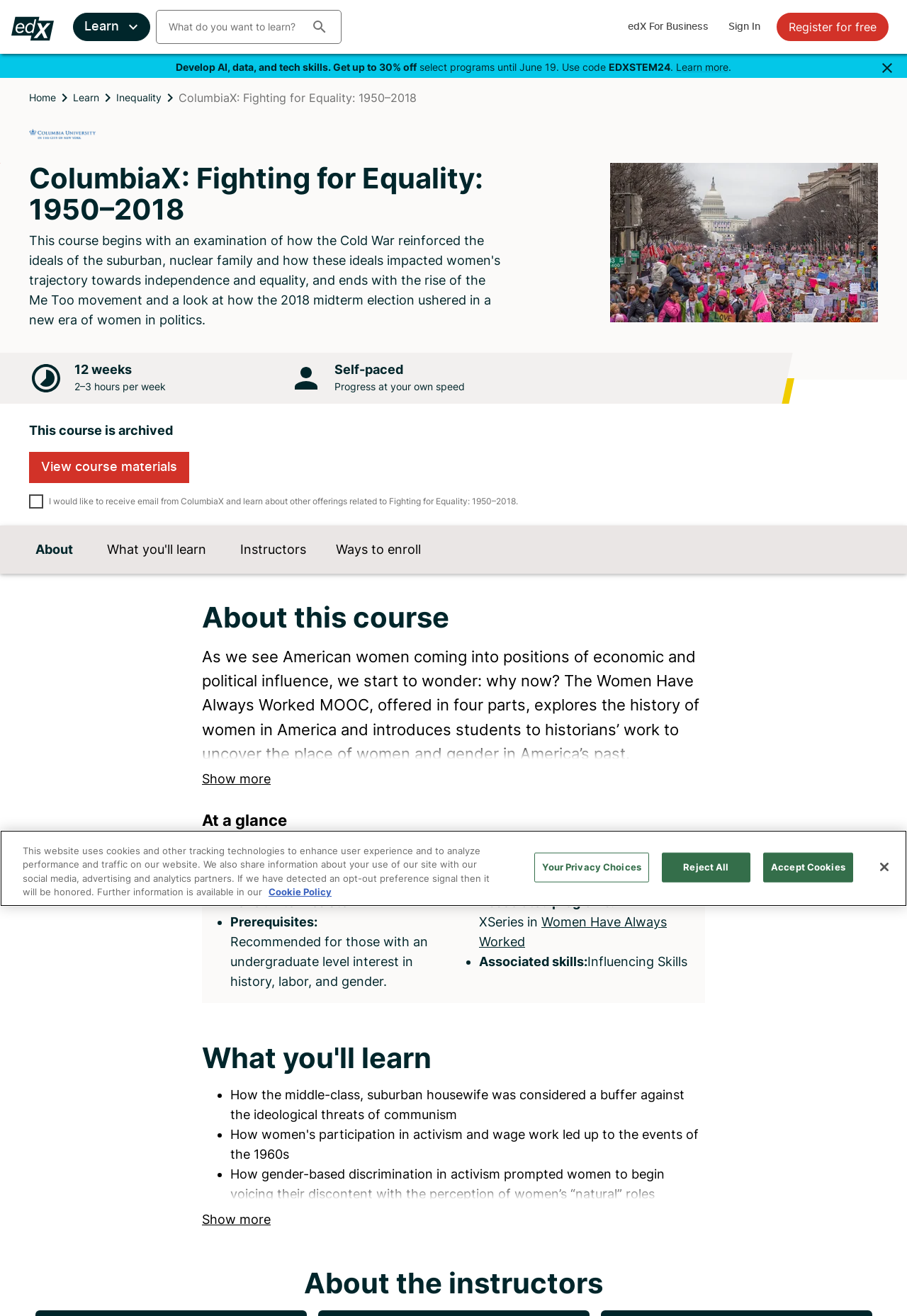Kindly determine the bounding box coordinates for the clickable area to achieve the given instruction: "Search for a course".

[0.173, 0.008, 0.375, 0.032]